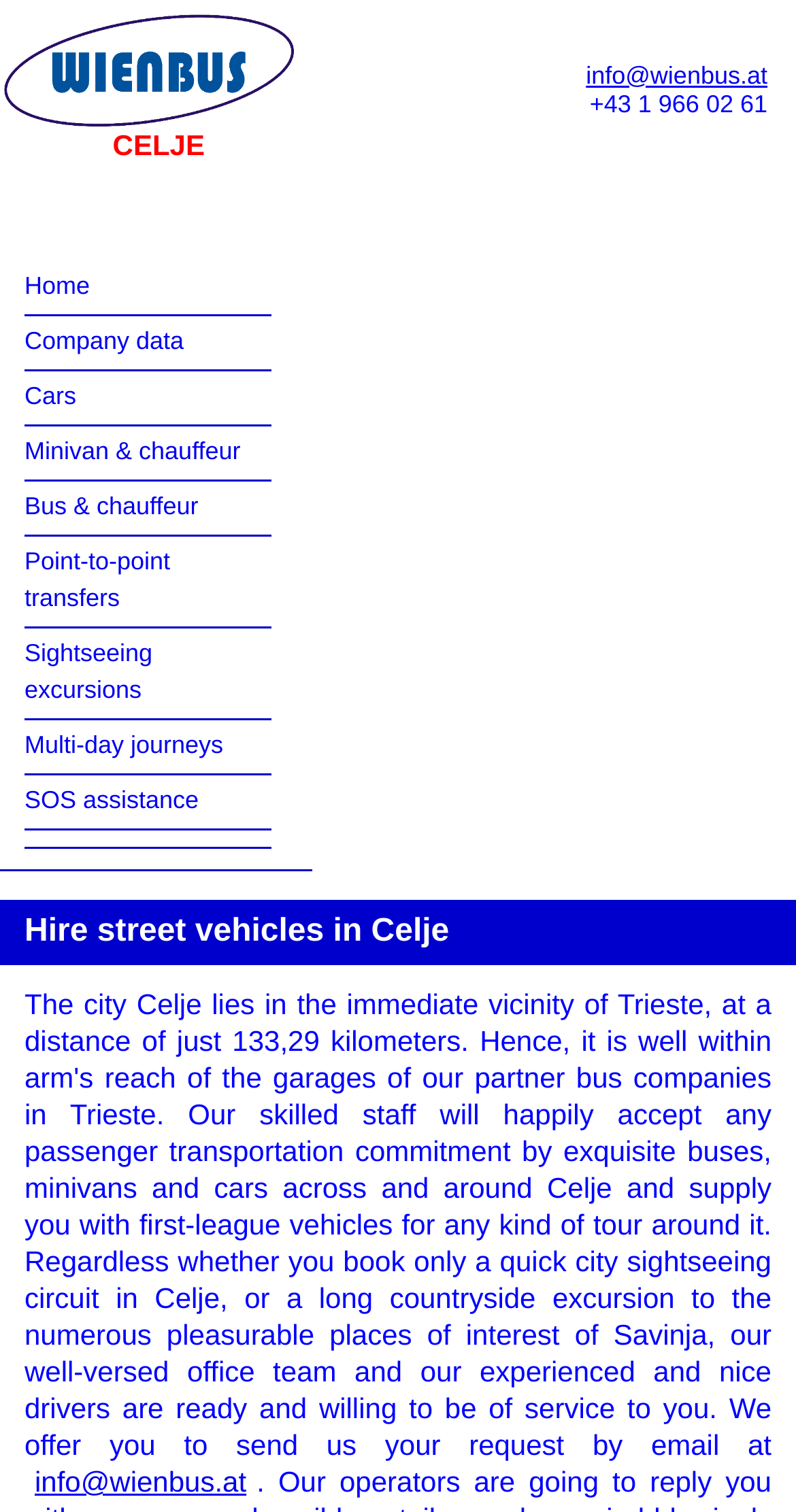Pinpoint the bounding box coordinates of the clickable element needed to complete the instruction: "Send an email to WienBus Trieste". The coordinates should be provided as four float numbers between 0 and 1: [left, top, right, bottom].

[0.044, 0.968, 0.31, 0.992]